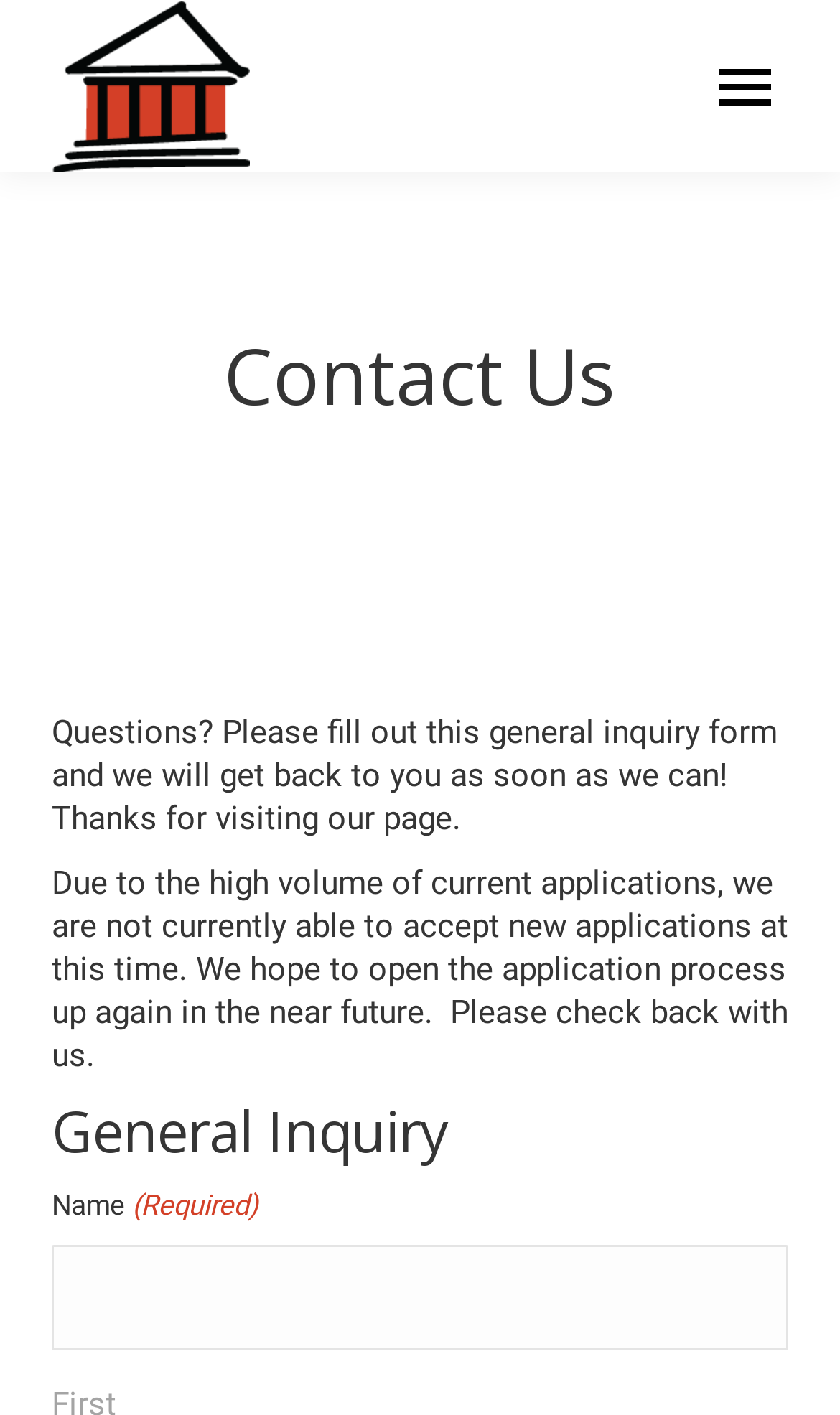What is the position of the mobile menu icon?
Using the visual information, answer the question in a single word or phrase.

Top right